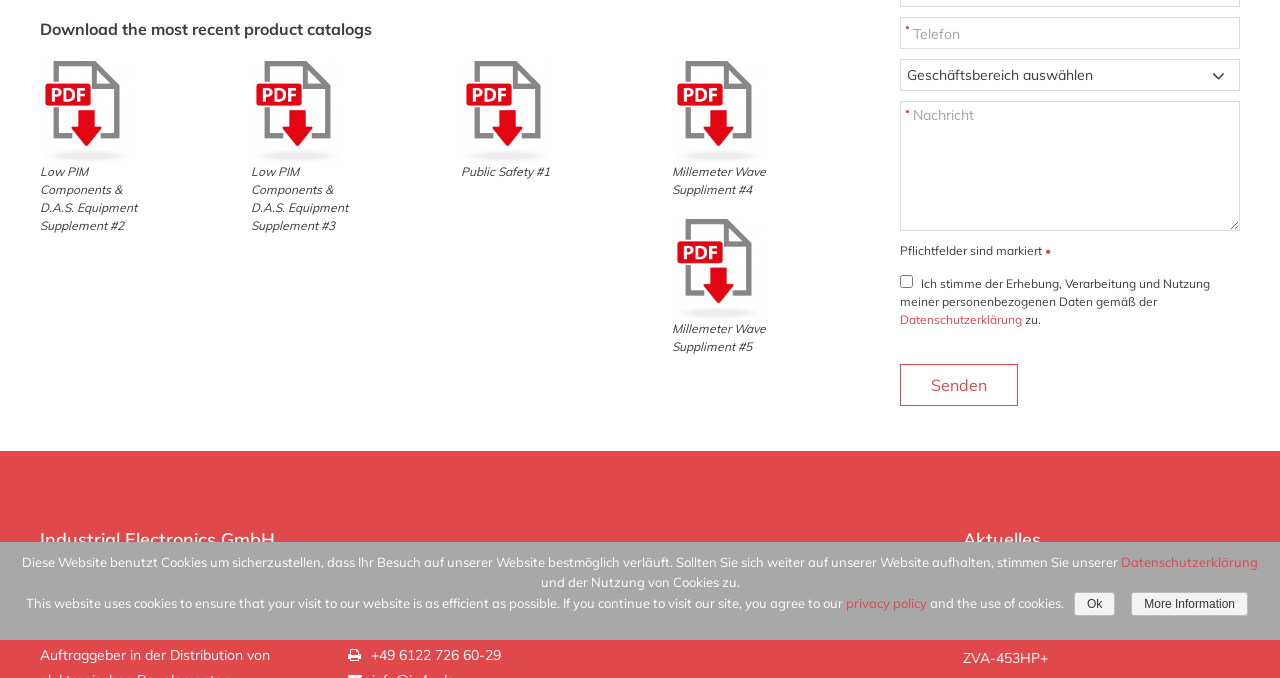Determine the bounding box coordinates of the UI element described below. Use the format (top-left x, top-left y, bottom-right x, bottom-right y) with floating point numbers between 0 and 1: parent_node: Millemeter Wave Suppliment #4

[0.525, 0.147, 0.597, 0.177]